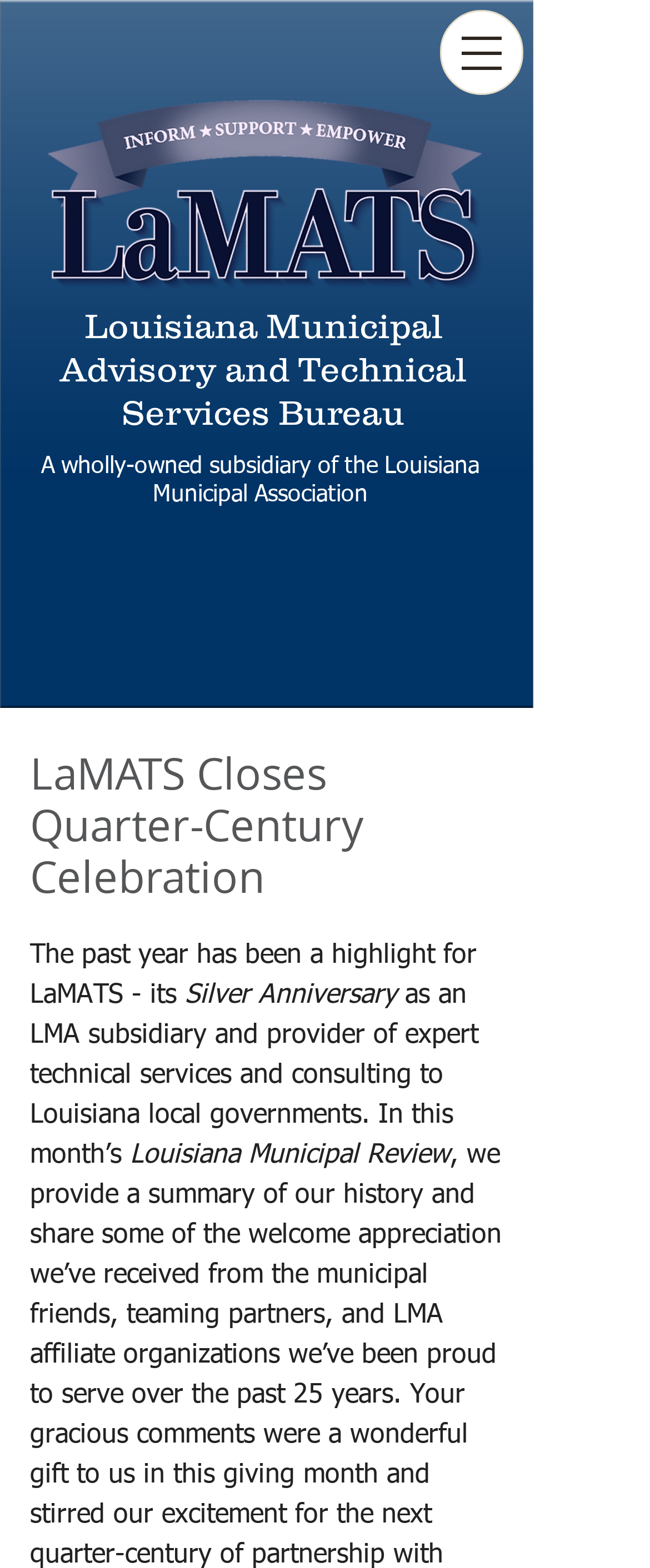What is the name of the publication?
Using the image as a reference, deliver a detailed and thorough answer to the question.

I found the name of the publication by looking at the StaticText element with the bounding box coordinates [0.2, 0.728, 0.692, 0.745] which contains the text 'Louisiana Municipal Review'.